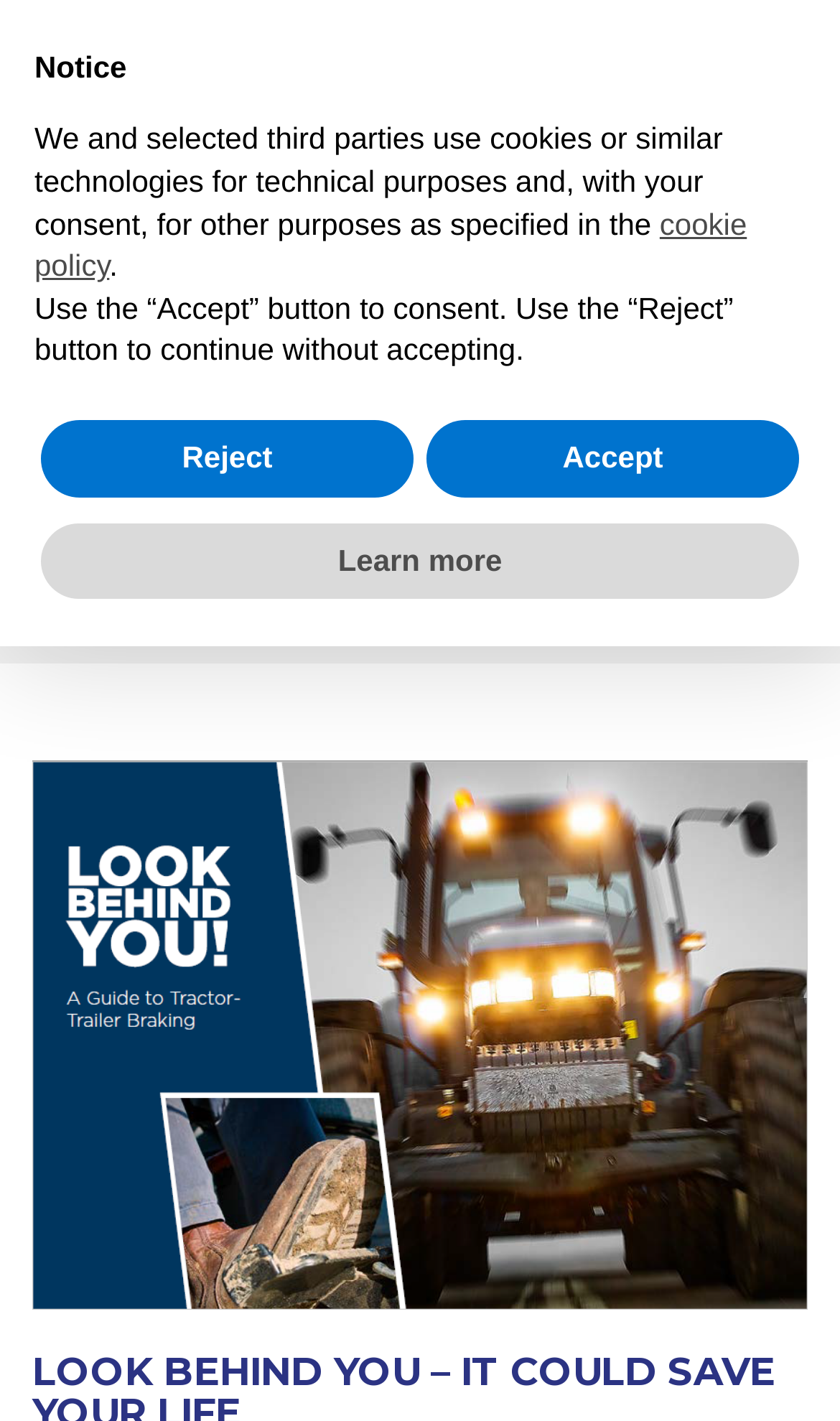Determine the bounding box coordinates of the clickable region to follow the instruction: "Learn about Natural phenomena".

None